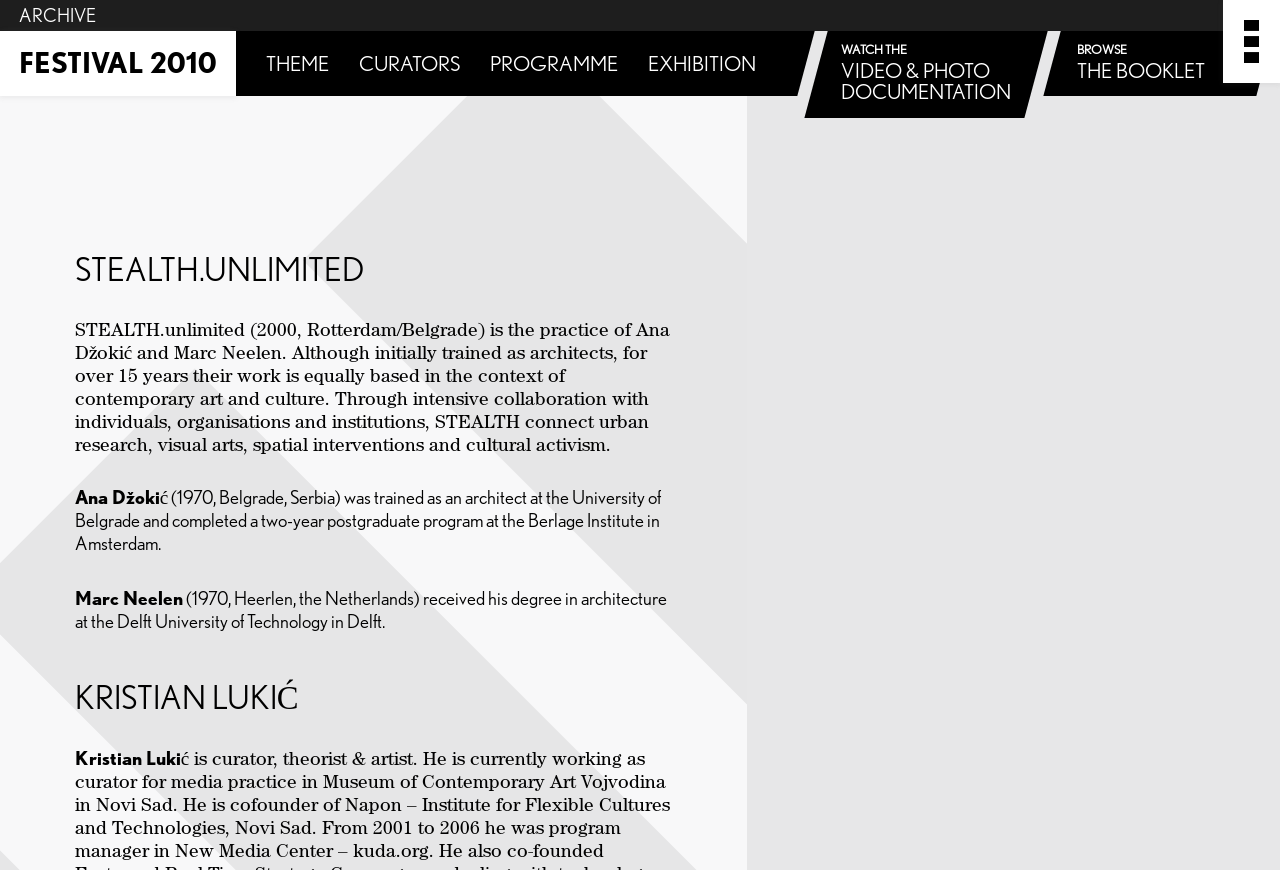Provide the bounding box coordinates of the HTML element described by the text: "watch theVideo & Photo documentation". The coordinates should be in the format [left, top, right, bottom] with values between 0 and 1.

[0.638, 0.035, 0.809, 0.136]